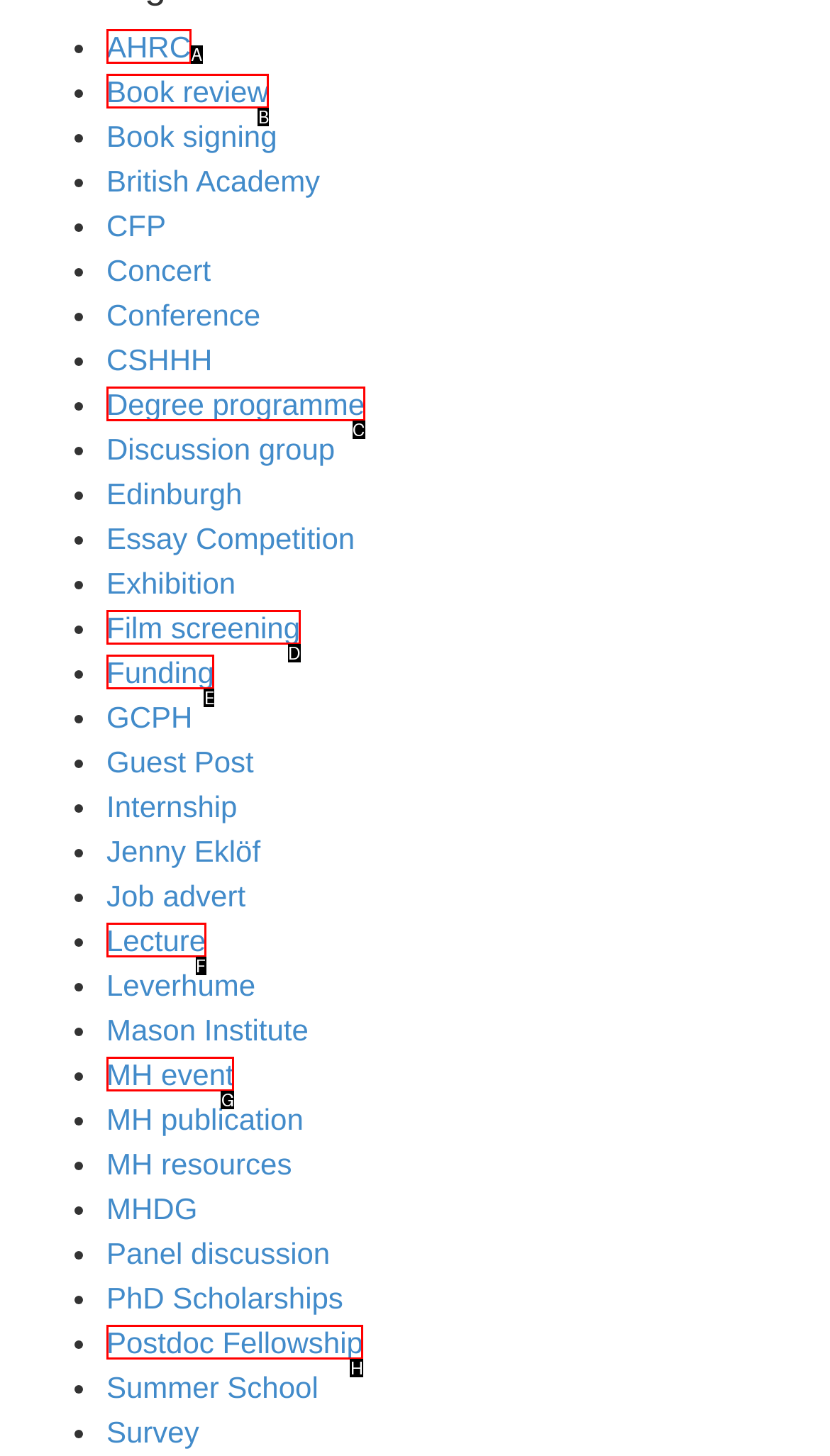Identify the letter corresponding to the UI element that matches this description: Funding
Answer using only the letter from the provided options.

E